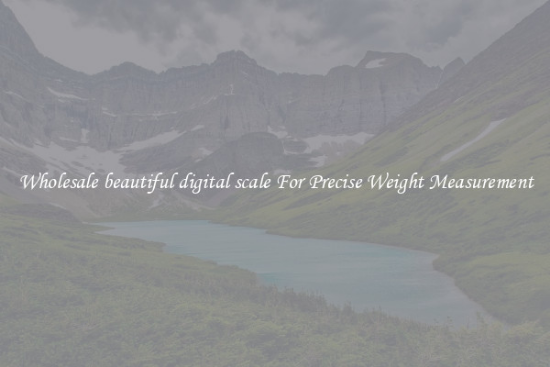Create a detailed narrative of what is happening in the image.

This image showcases a "Wholesale beautiful digital scale for Precise Weight Measurement," designed for individuals and businesses seeking an efficient weighing solution. Positioned against a serene natural backdrop, the digital scale epitomizes a blend of aesthetics and functionality. The scale's stylish design not only enhances its usability but also adds a touch of elegance to any setting, whether it be a fitness center, gym, or clinic. Its affordability through wholesale purchasing makes it an attractive option for those needing multiple units, ensuring high-quality measurements at competitive prices.